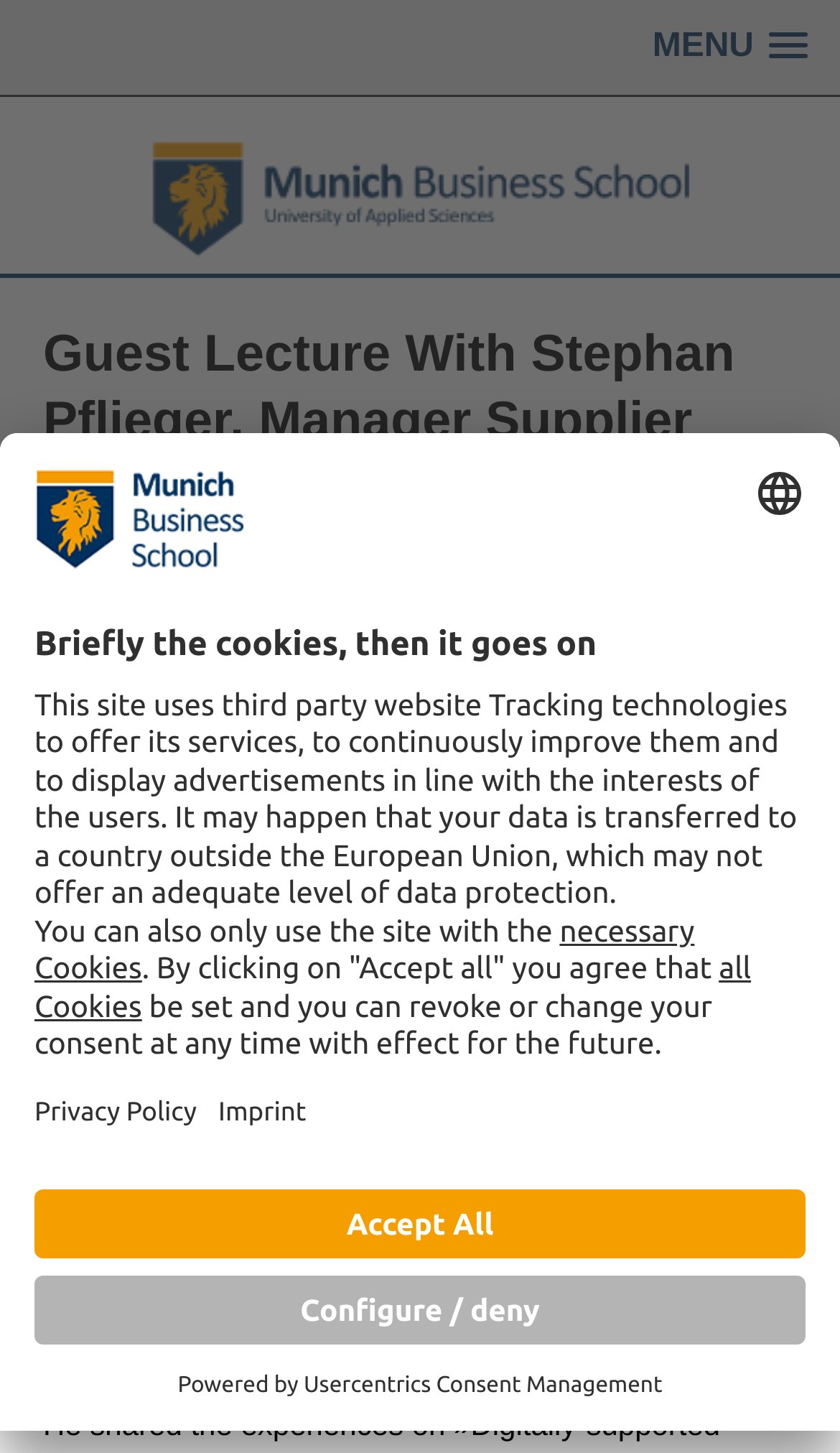Identify the bounding box coordinates of the region that needs to be clicked to carry out this instruction: "Open the BMW Group link". Provide these coordinates as four float numbers ranging from 0 to 1, i.e., [left, top, right, bottom].

[0.638, 0.906, 0.845, 0.93]